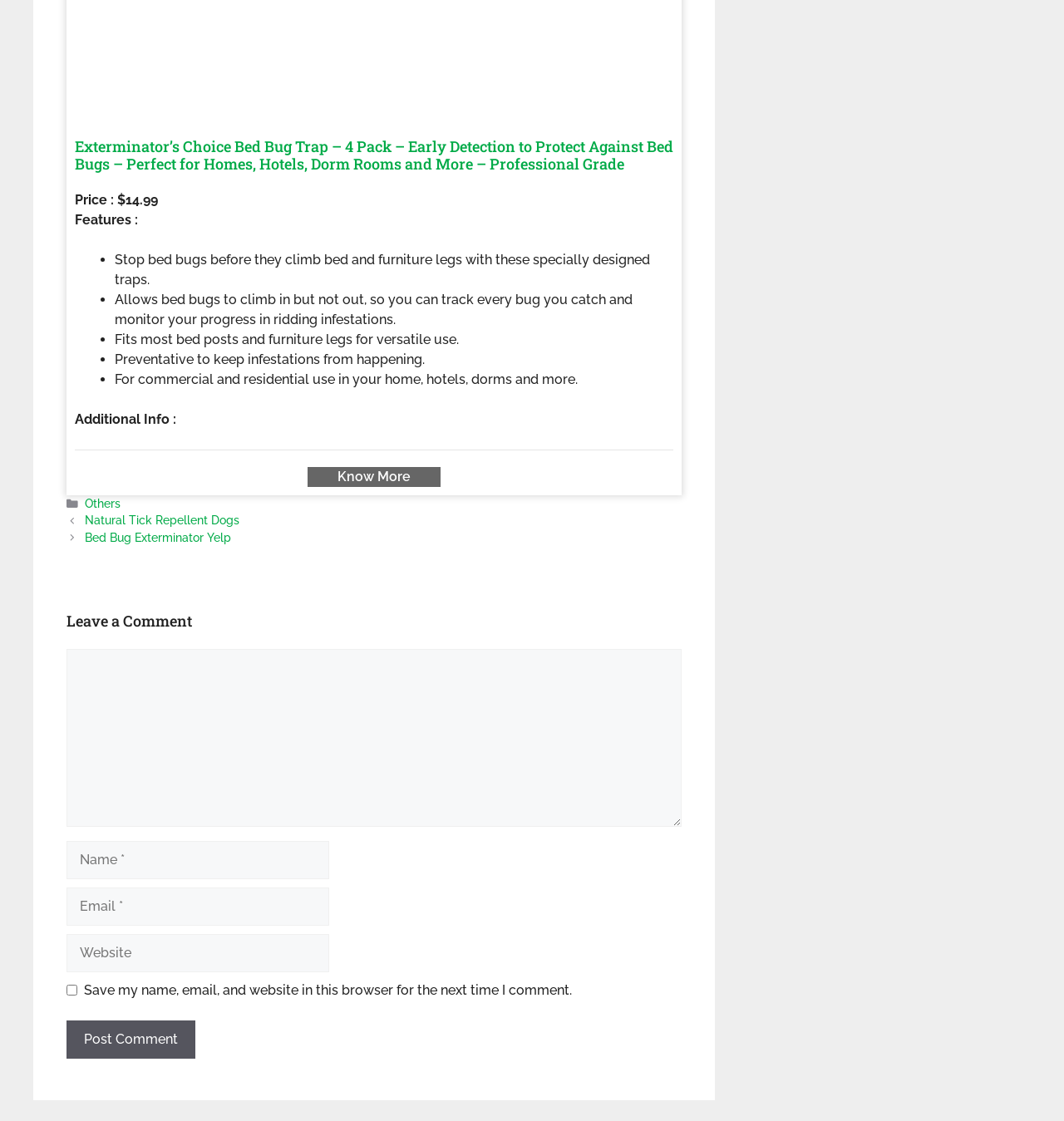Please determine the bounding box coordinates of the clickable area required to carry out the following instruction: "Post a comment". The coordinates must be four float numbers between 0 and 1, represented as [left, top, right, bottom].

[0.062, 0.91, 0.184, 0.944]